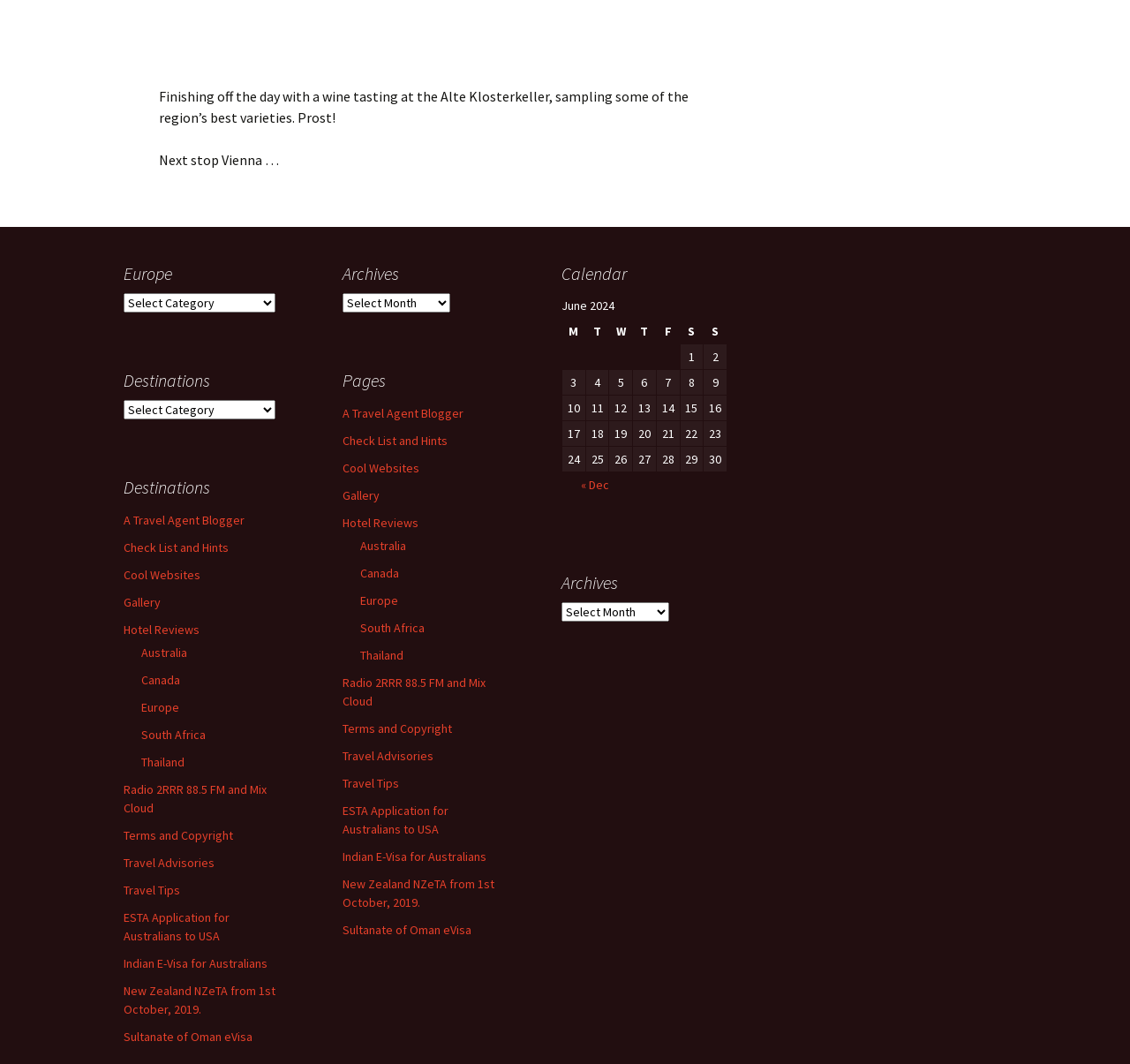Provide a one-word or short-phrase response to the question:
What is the month displayed in the table?

June 2024